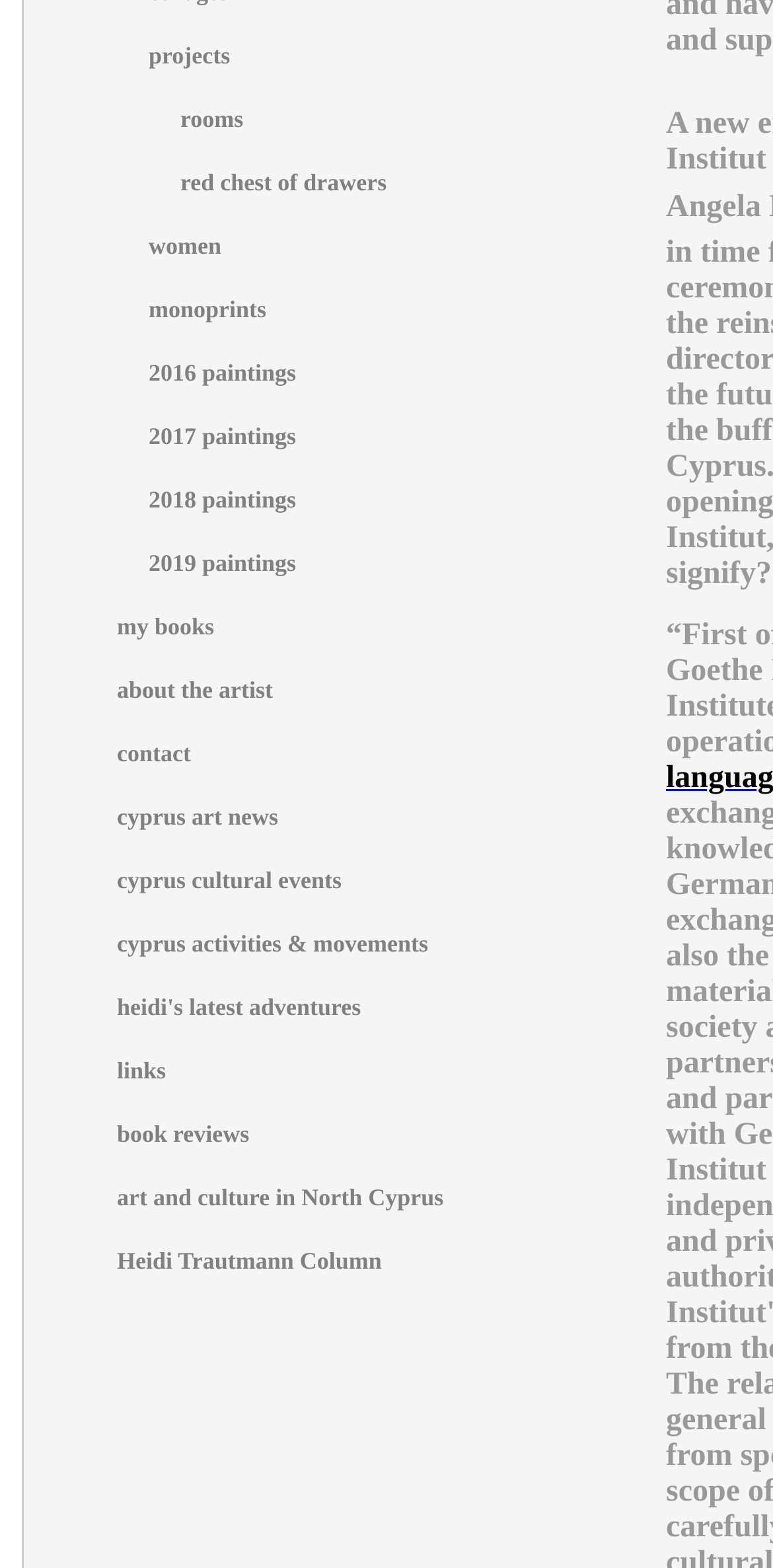Given the description of the UI element: "women", predict the bounding box coordinates in the form of [left, top, right, bottom], with each value being a float between 0 and 1.

[0.054, 0.137, 0.823, 0.177]